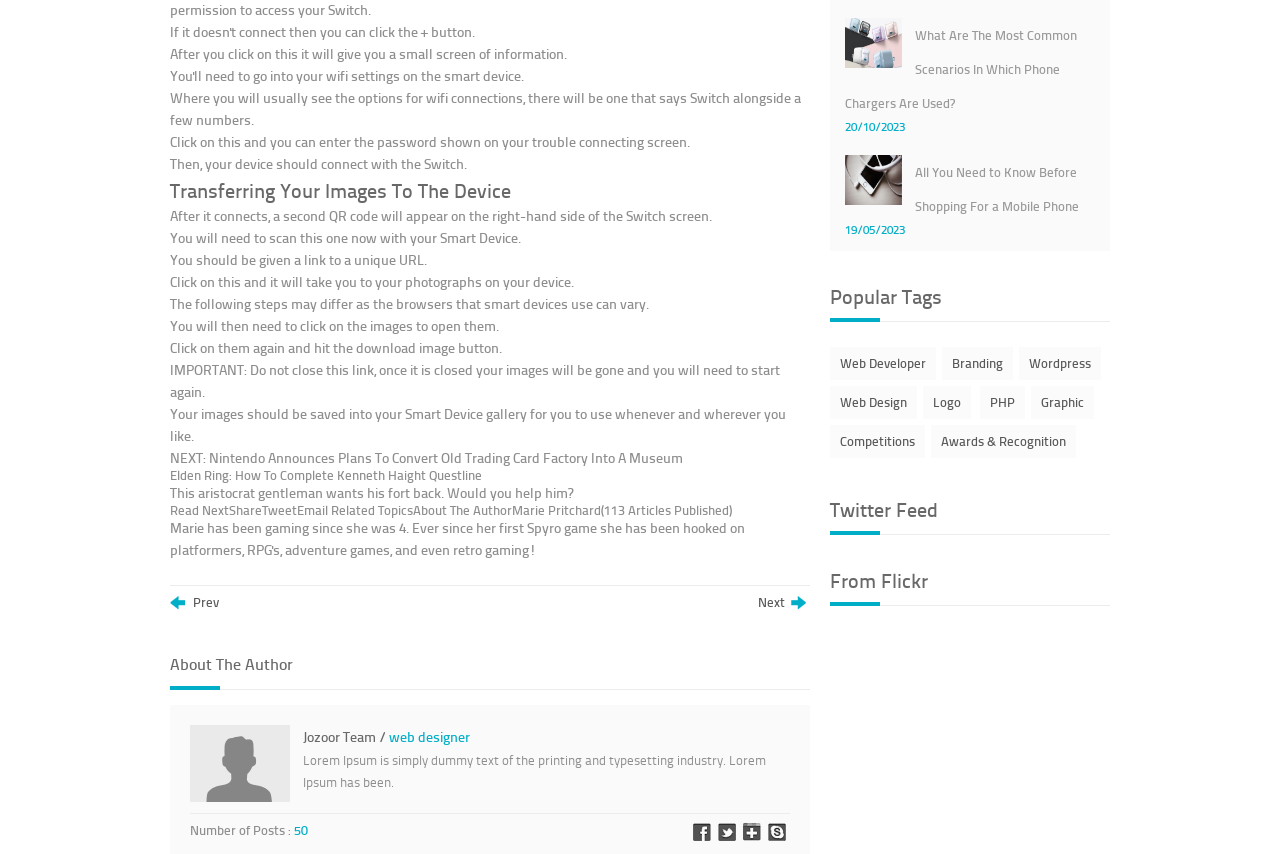Find the coordinates for the bounding box of the element with this description: "Awards & Recognition".

[0.727, 0.498, 0.841, 0.536]